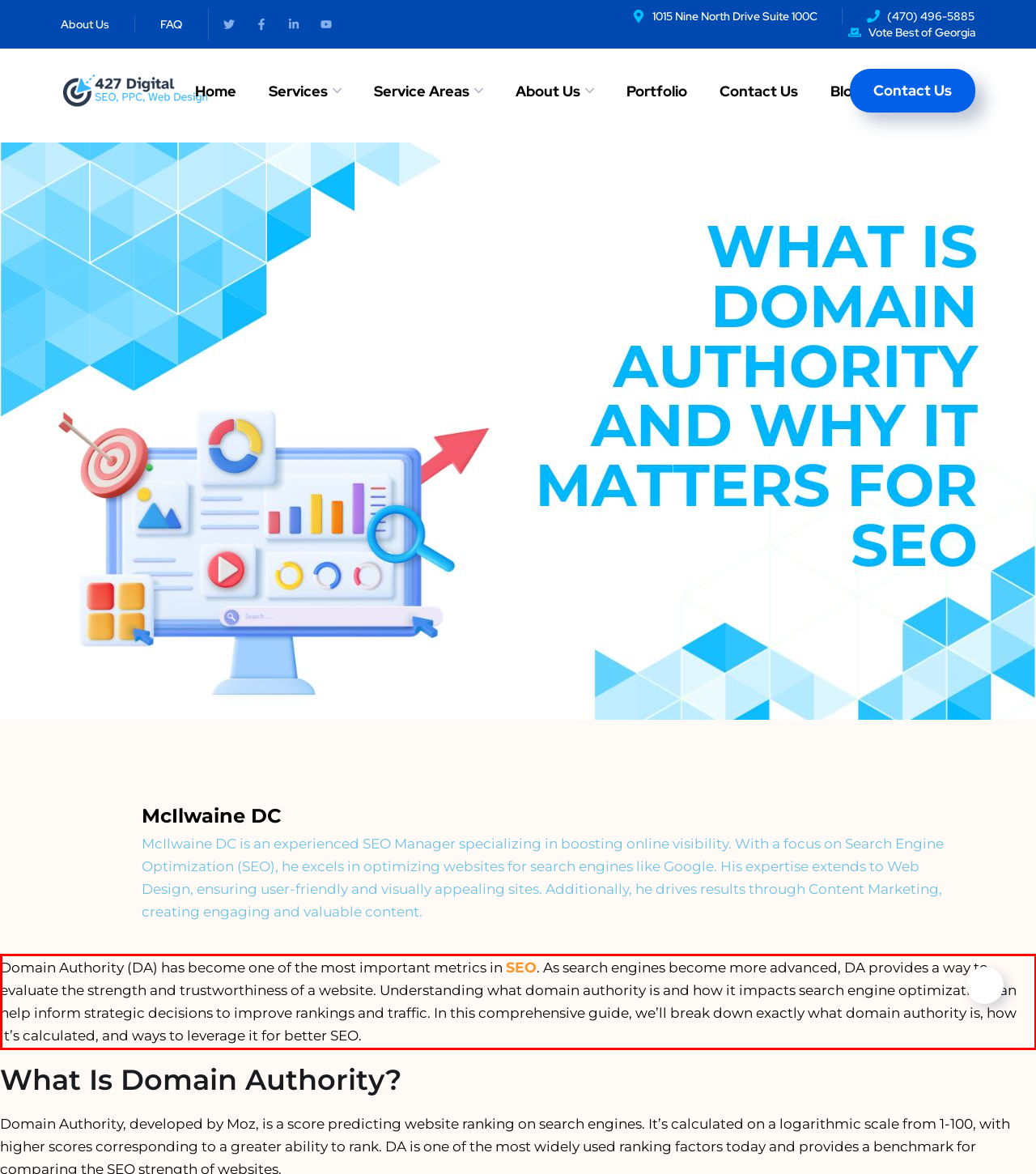Identify the red bounding box in the webpage screenshot and perform OCR to generate the text content enclosed.

Domain Authority (DA) has become one of the most important metrics in SEO. As search engines become more advanced, DA provides a way to evaluate the strength and trustworthiness of a website. Understanding what domain authority is and how it impacts search engine optimization can help inform strategic decisions to improve rankings and traffic. In this comprehensive guide, we’ll break down exactly what domain authority is, how it’s calculated, and ways to leverage it for better SEO.